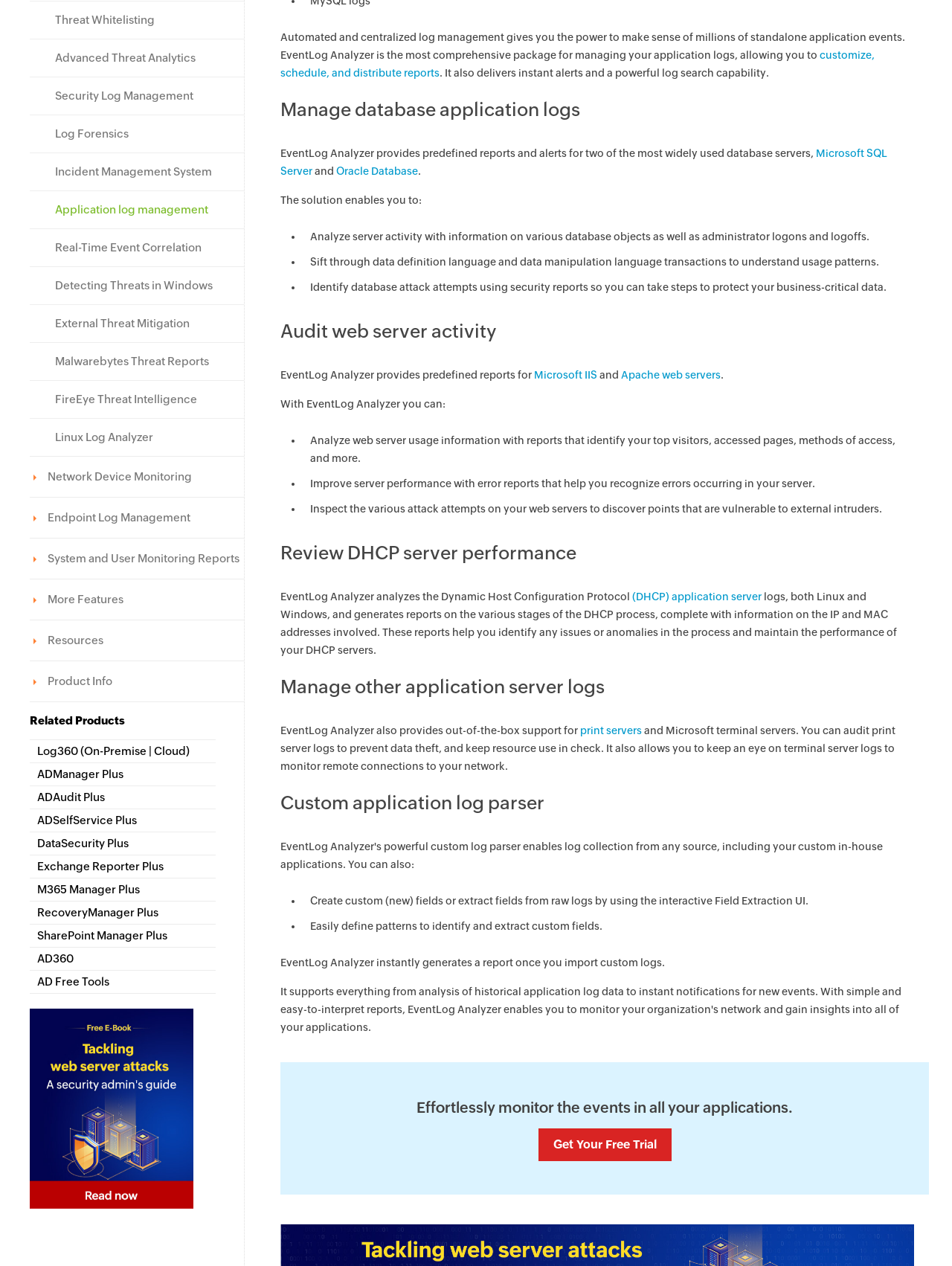Answer the question using only one word or a concise phrase: What is analyzed by EventLog Analyzer for web server activity?

Web server usage information